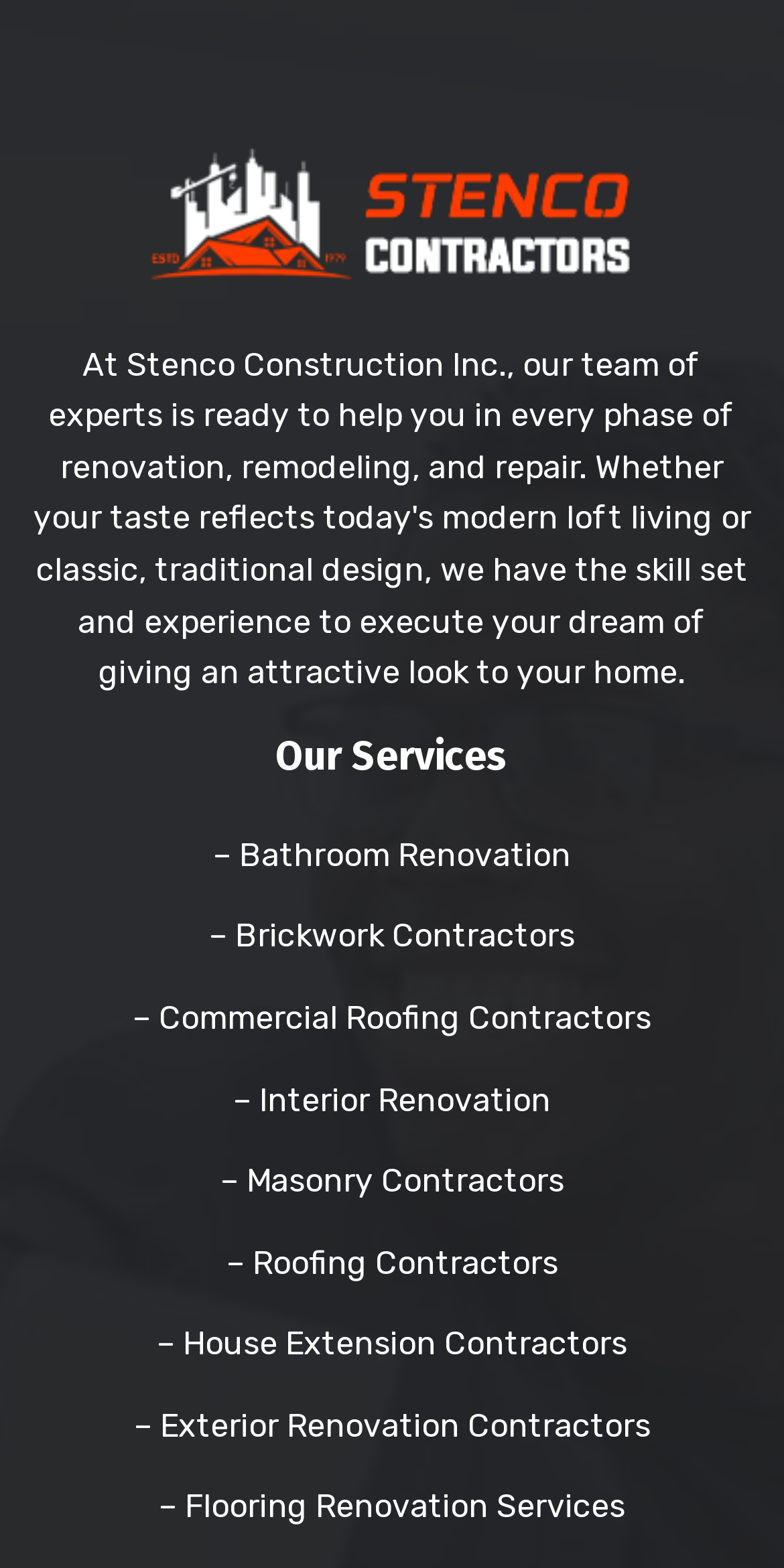Locate the bounding box coordinates of the clickable element to fulfill the following instruction: "learn about interior renovation". Provide the coordinates as four float numbers between 0 and 1 in the format [left, top, right, bottom].

[0.297, 0.689, 0.703, 0.713]